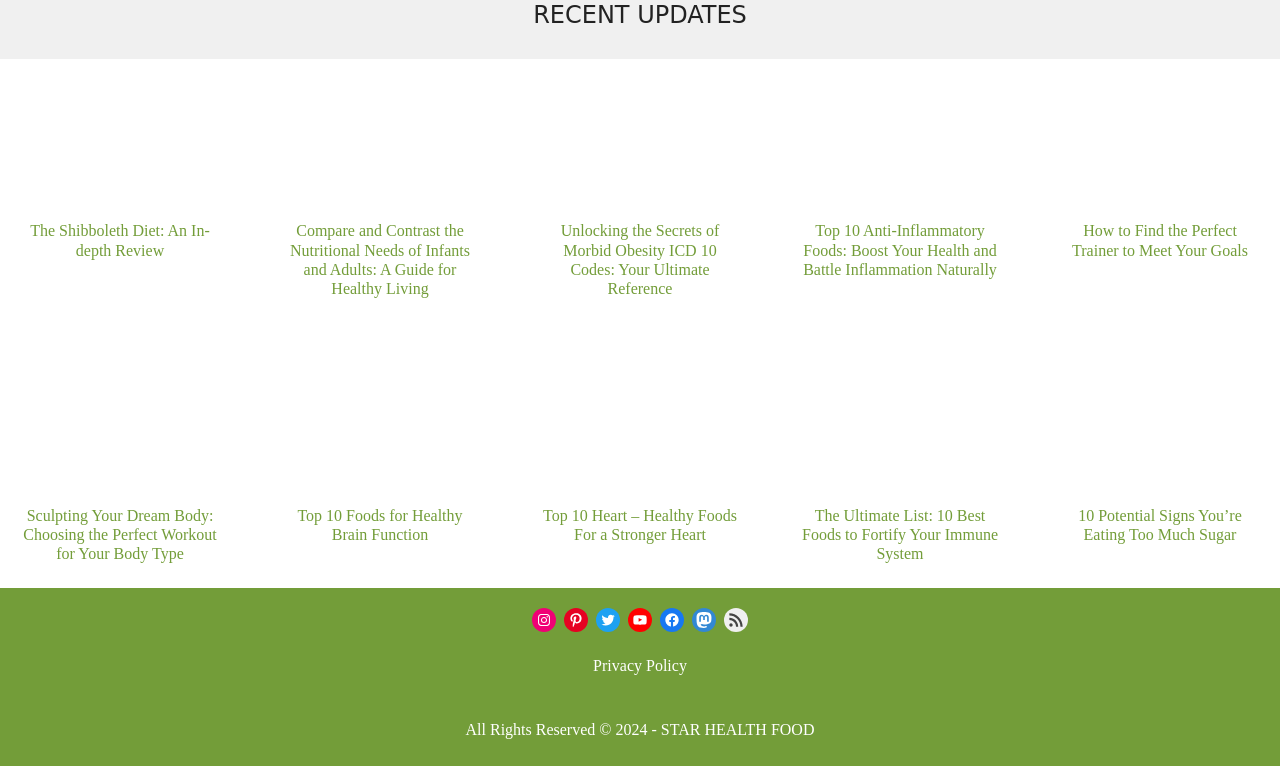Point out the bounding box coordinates of the section to click in order to follow this instruction: "Visit the Instagram page".

[0.416, 0.794, 0.434, 0.826]